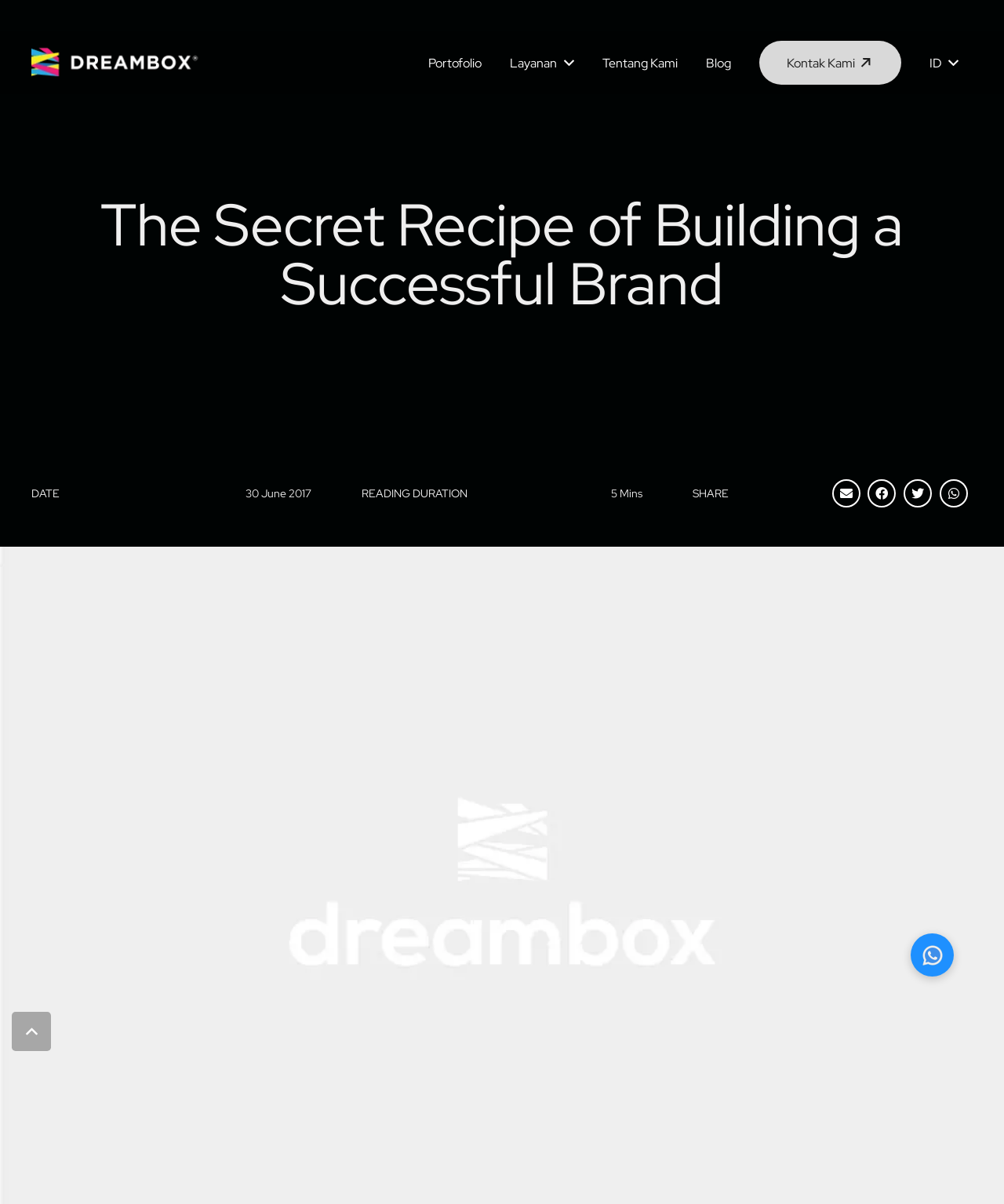Locate the bounding box coordinates of the region to be clicked to comply with the following instruction: "Read the Privacy Statement". The coordinates must be four float numbers between 0 and 1, in the form [left, top, right, bottom].

None